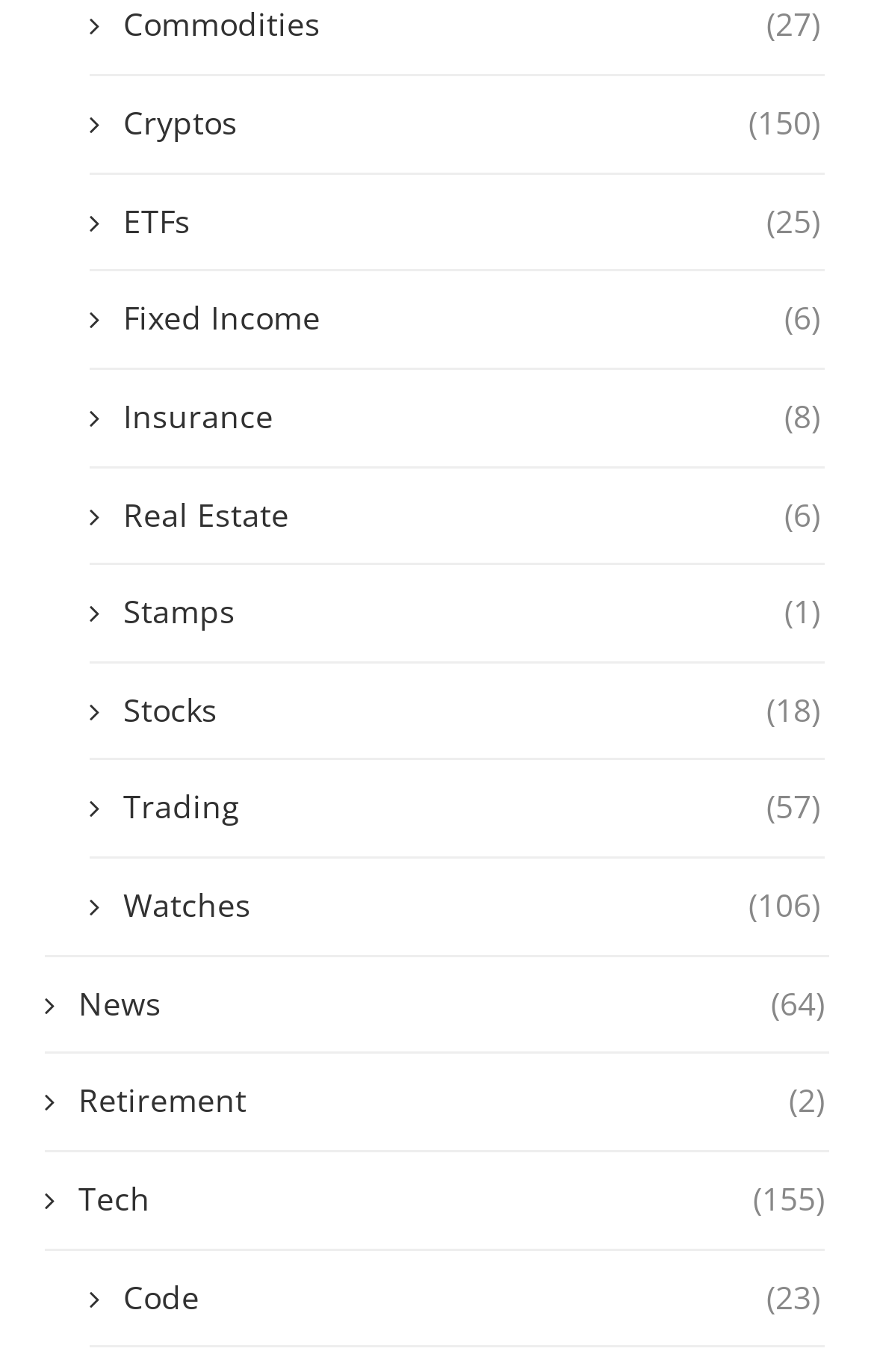Locate the bounding box of the UI element described in the following text: "Insurance (8)".

[0.103, 0.287, 0.938, 0.319]